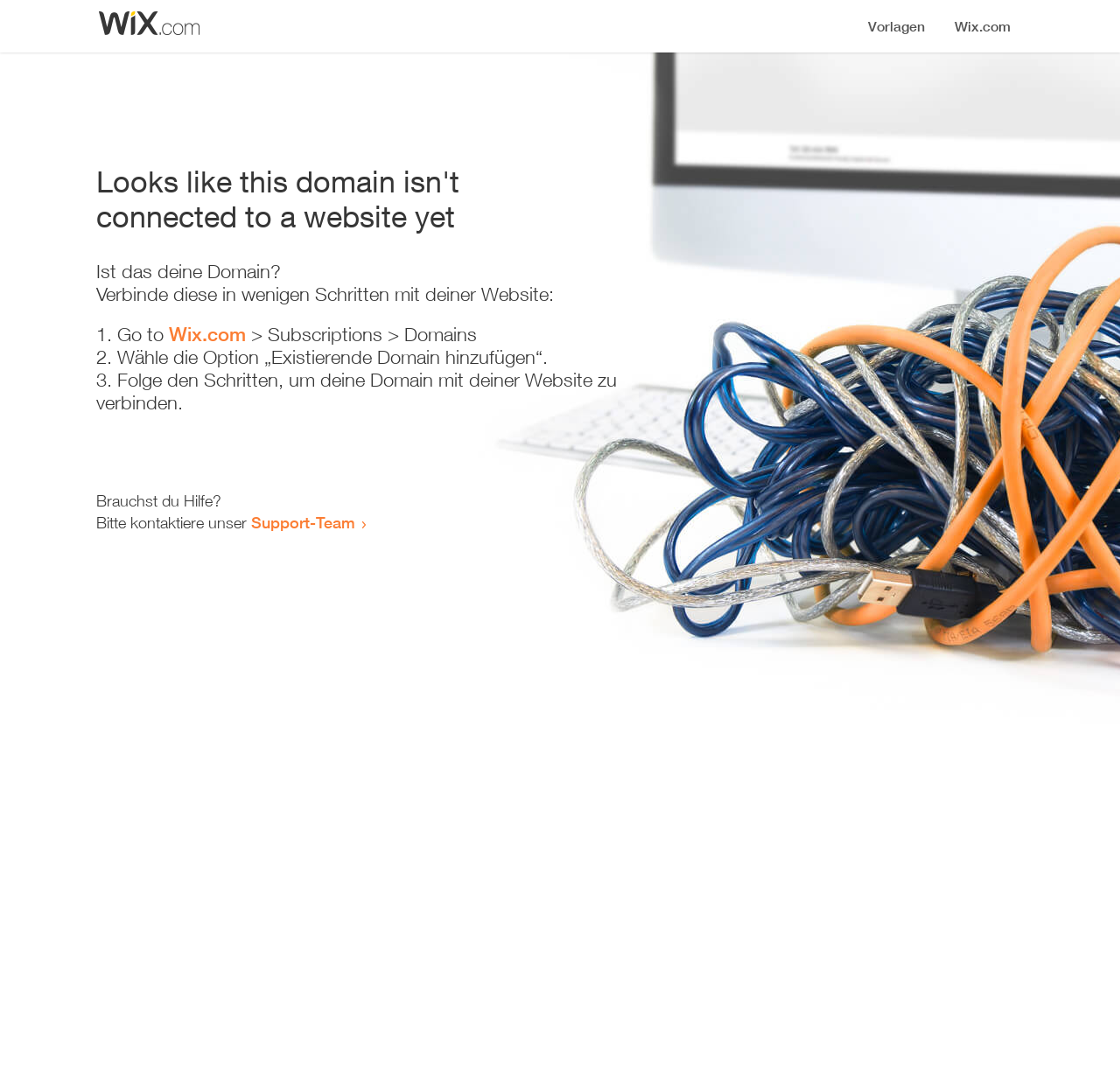Identify the primary heading of the webpage and provide its text.

Looks like this domain isn't
connected to a website yet